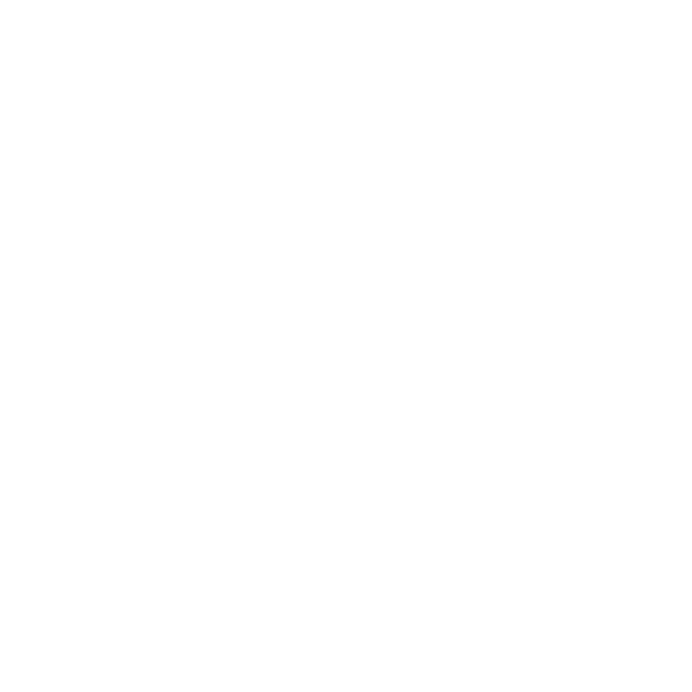Generate an elaborate caption that includes all aspects of the image.

The image features a stylized representation of a shopping cart icon, commonly associated with e-commerce platforms. This icon serves as a visual cue for users to access their shopping carts, facilitating the management of selected items for purchase. The design is simple yet recognizable, typically illustrated in a monochrome format, which enhances its visibility against various backgrounds. This icon plays a crucial role in online shopping by guiding users through the purchasing process, allowing them to review their selected products before completing their transaction.